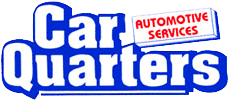What is the location of Car Quarters?
Analyze the screenshot and provide a detailed answer to the question.

According to the caption, Car Quarters is located in Markham, Ontario, which is a specific geographic location where the automotive services provider operates.